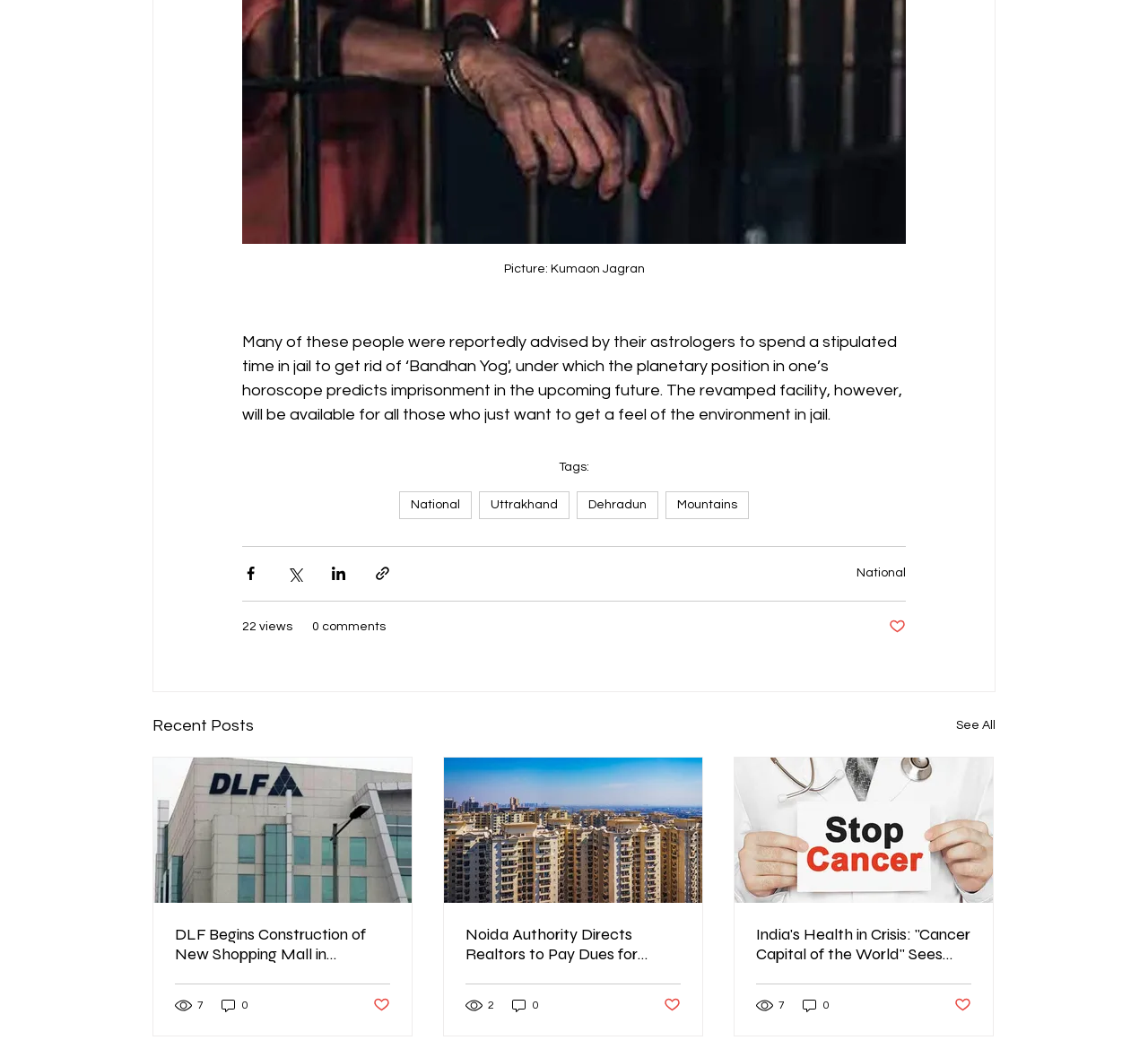Find the bounding box coordinates for the area that must be clicked to perform this action: "Share via Facebook".

[0.211, 0.543, 0.226, 0.56]